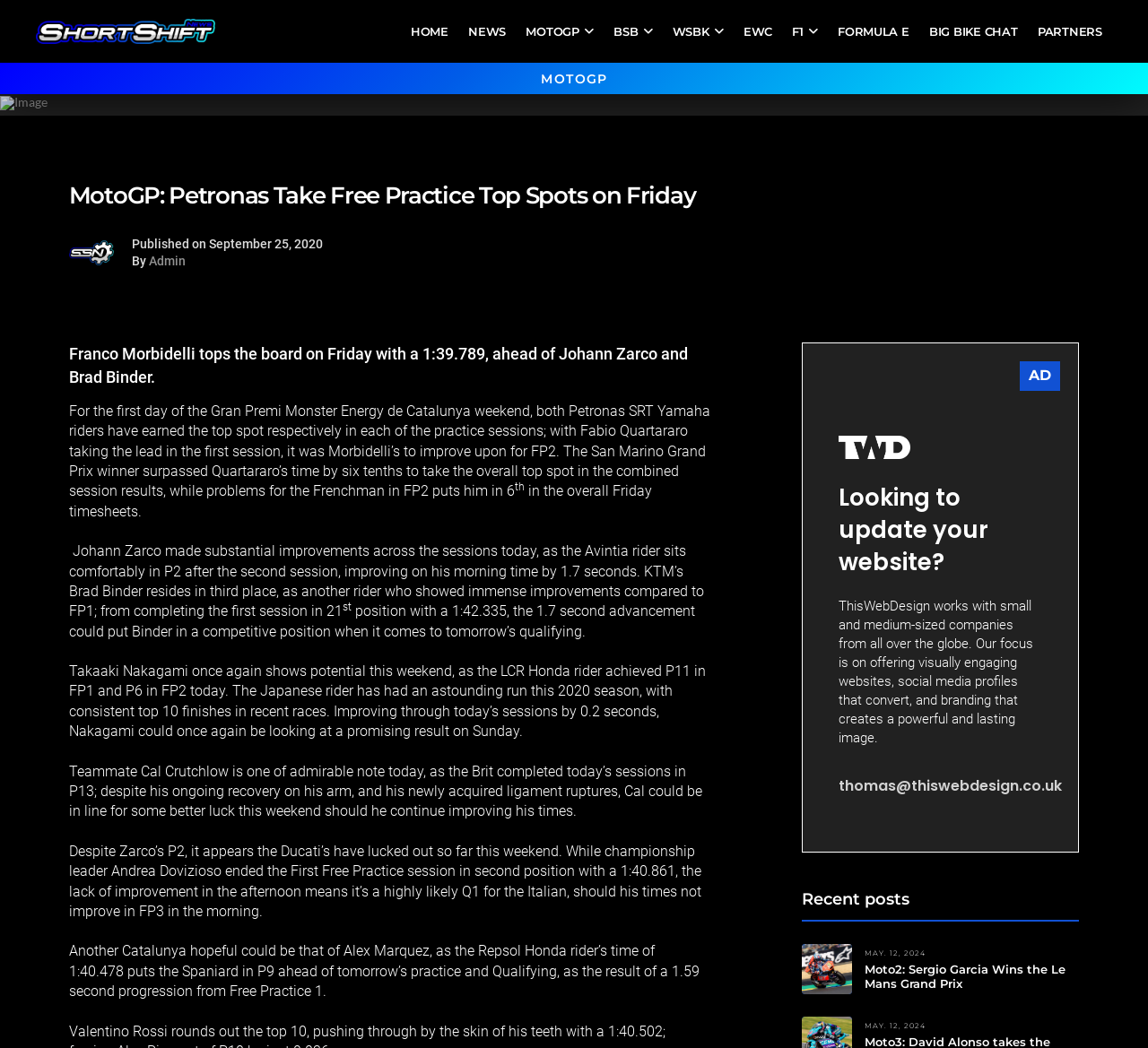What is the time achieved by Franco Morbidelli in the practice sessions?
Examine the image and give a concise answer in one word or a short phrase.

1:39.789